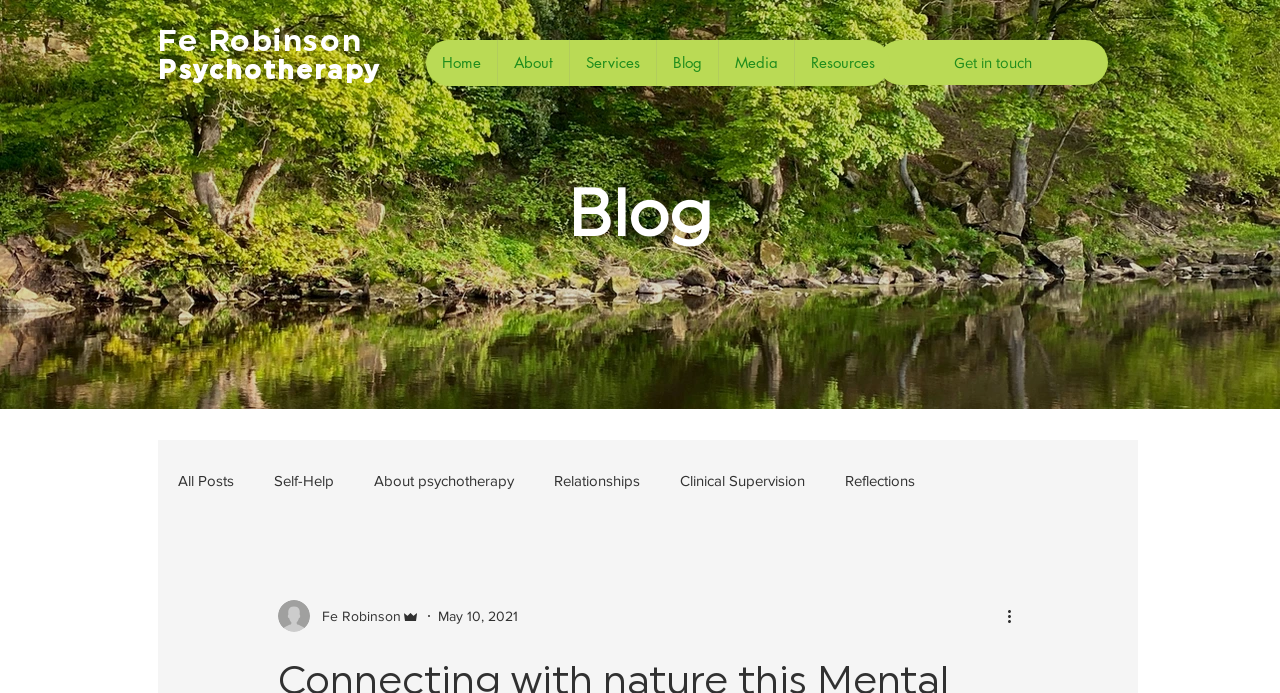Determine the bounding box of the UI element mentioned here: "alt="Bluefin Sport"". The coordinates must be in the format [left, top, right, bottom] with values ranging from 0 to 1.

None